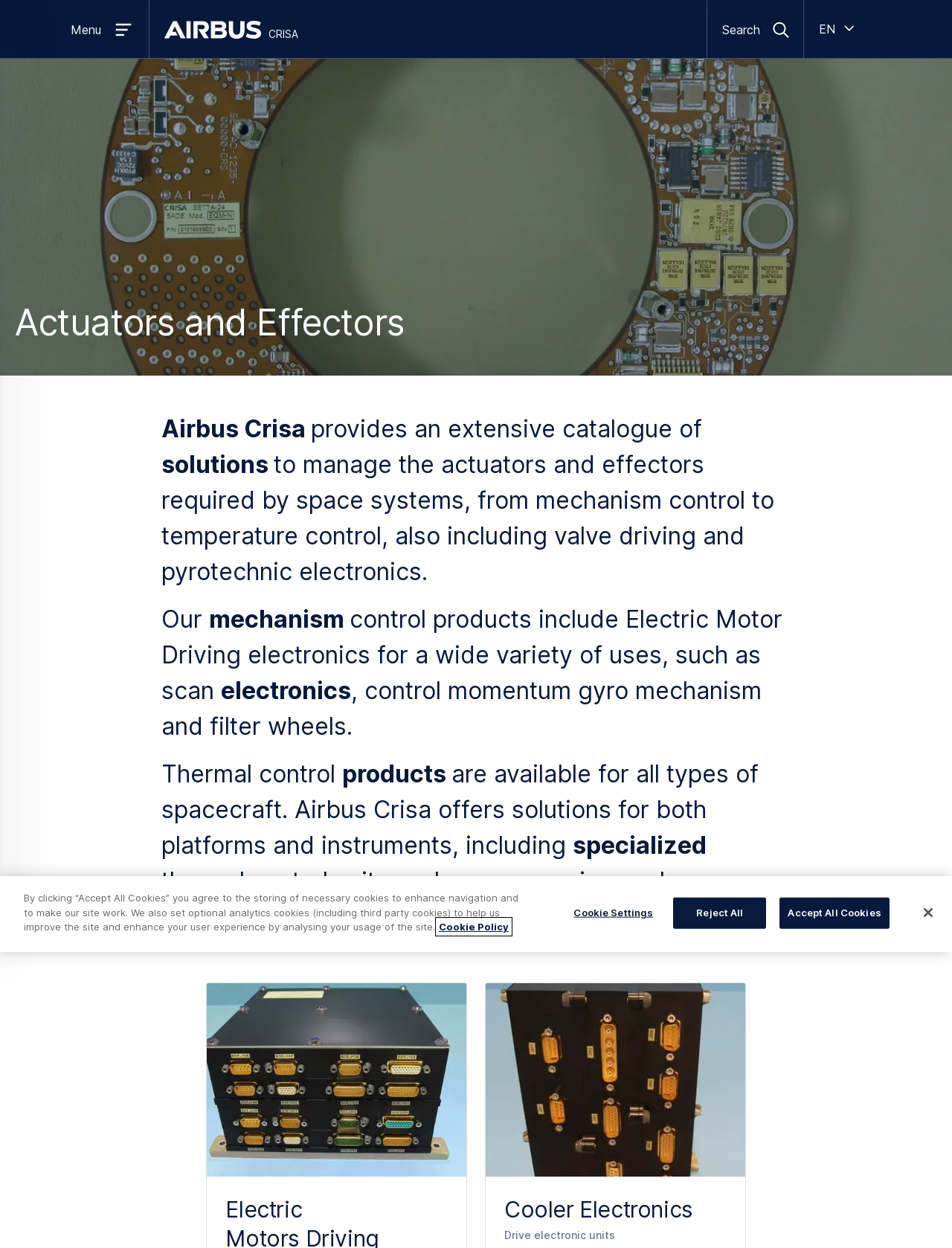What is the purpose of the thermal control units?
We need a detailed and exhaustive answer to the question. Please elaborate.

I found the information about the purpose of the thermal control units in the paragraph text on the webpage. The text mentions that the thermal control units are available for all types of spacecraft, including platforms and instruments.